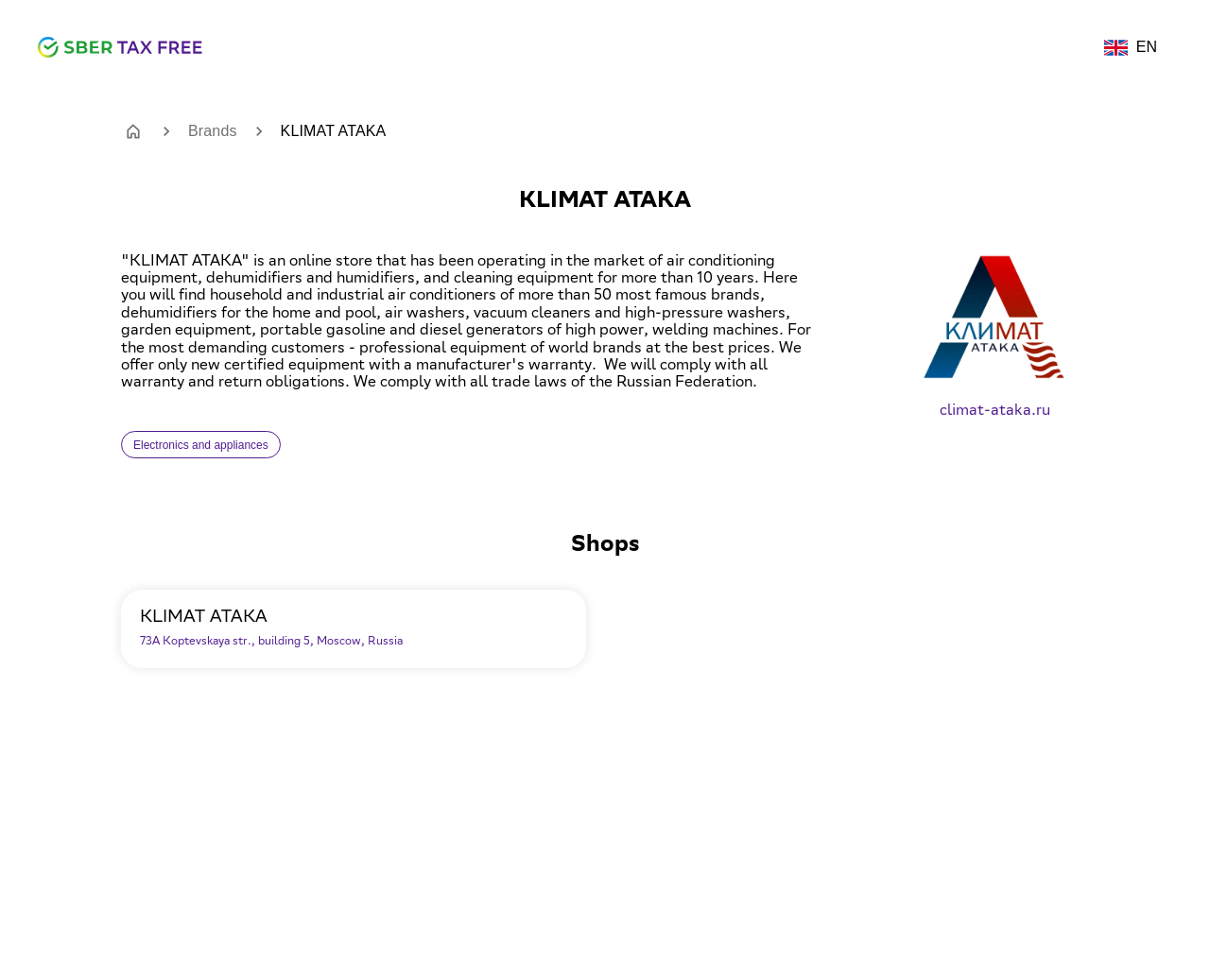Identify the bounding box of the UI element described as follows: "parent_node: EN". Provide the coordinates as four float numbers in the range of 0 to 1 [left, top, right, bottom].

[0.031, 0.038, 0.167, 0.059]